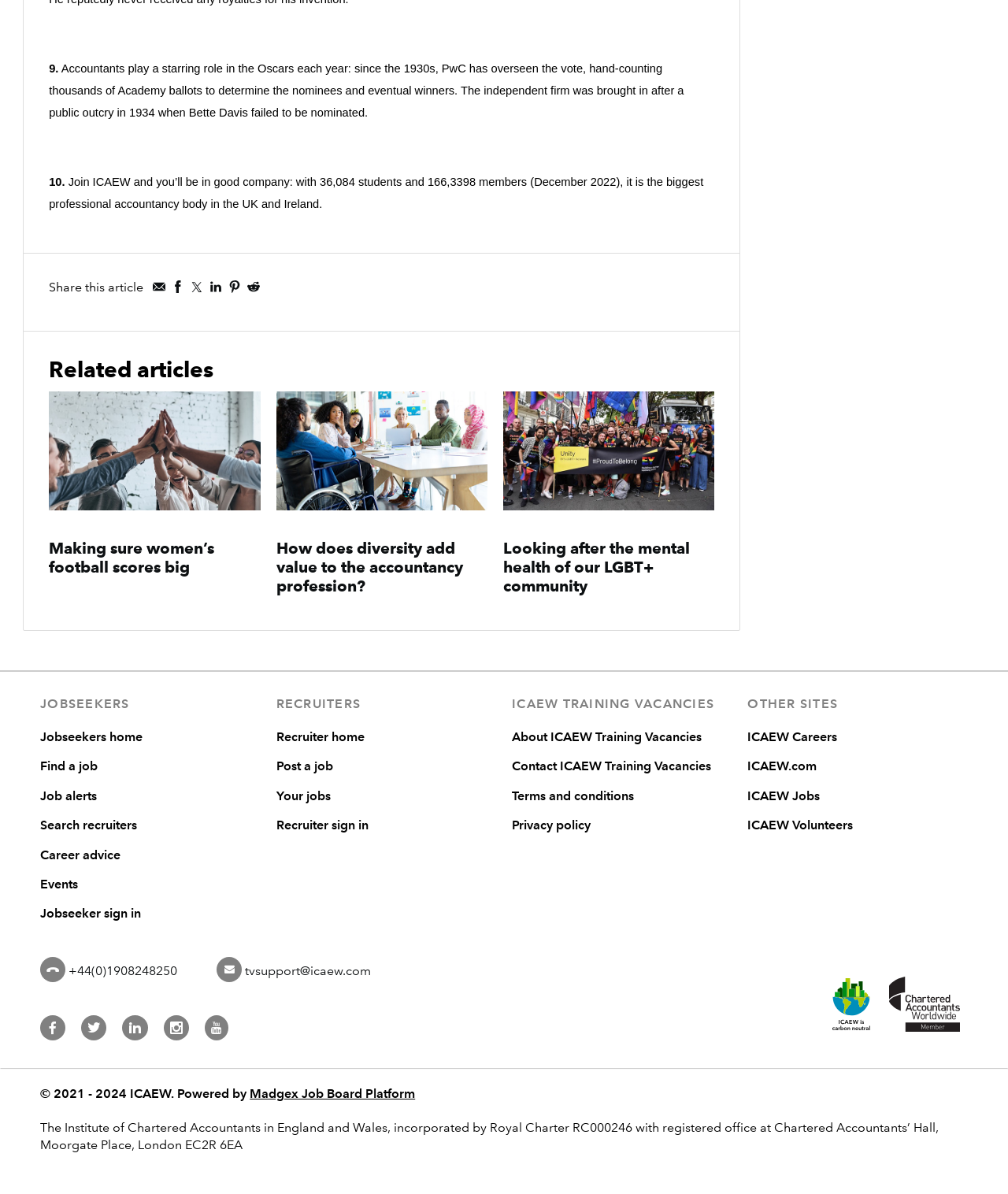Provide the bounding box coordinates for the UI element described in this sentence: "Jobseeker sign in". The coordinates should be four float values between 0 and 1, i.e., [left, top, right, bottom].

[0.04, 0.759, 0.14, 0.771]